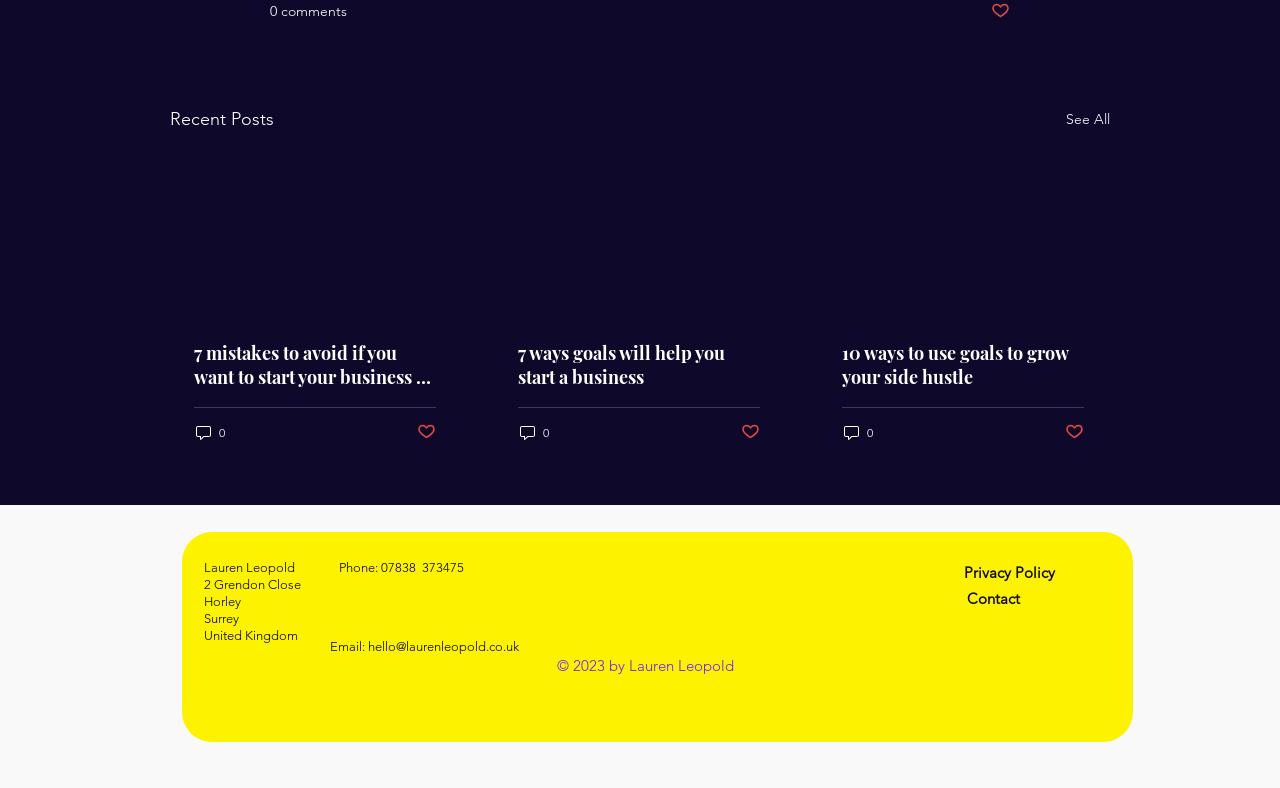How many social media links are there?
Please answer the question with as much detail as possible using the screenshot.

The social media links are located in the list element with the description 'Social Bar' at [0.449, 0.725, 0.554, 0.76]. There are three links: 'Facebook', 'LinkedIn', and 'Instagram'.